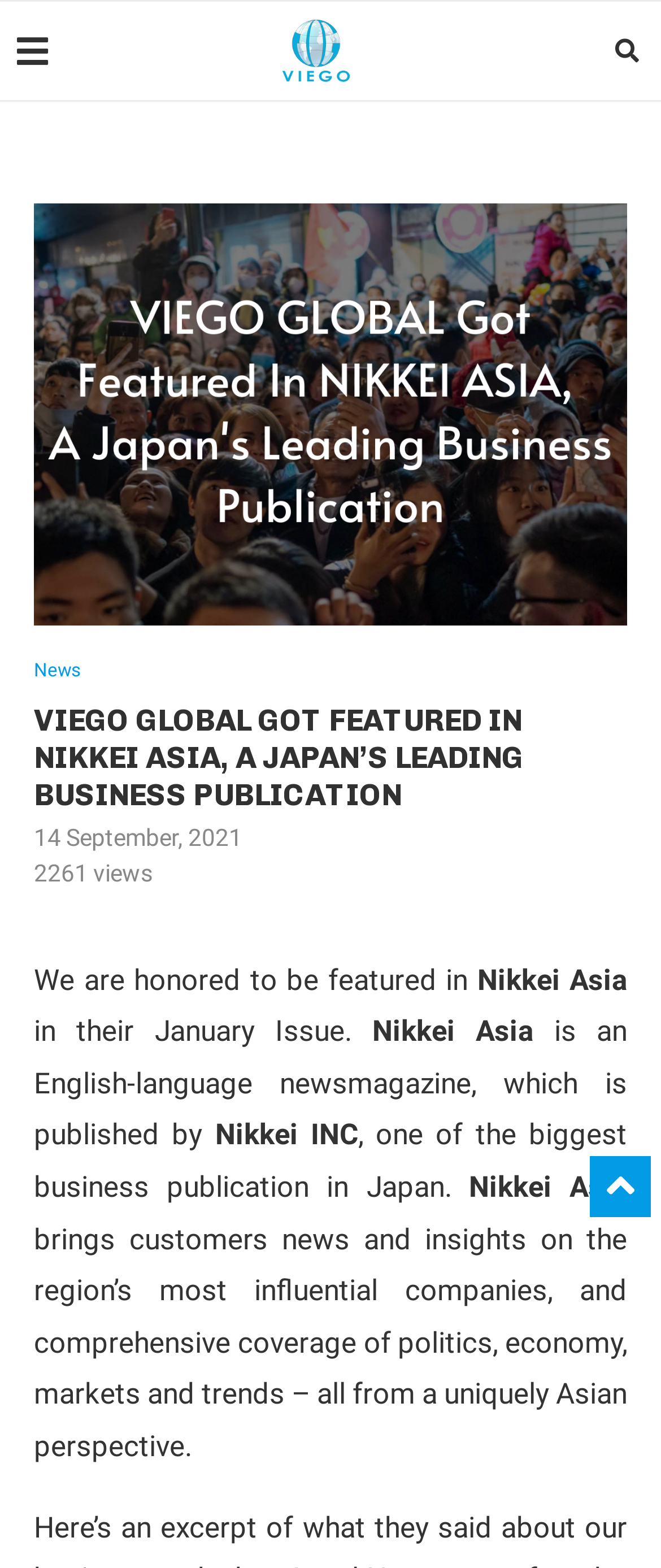How many views does the news article have? From the image, respond with a single word or brief phrase.

2261